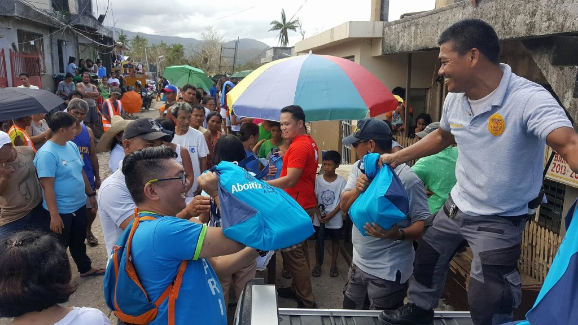Please respond to the question with a concise word or phrase:
What is the location of the relief distribution event?

Tiwi, Albay